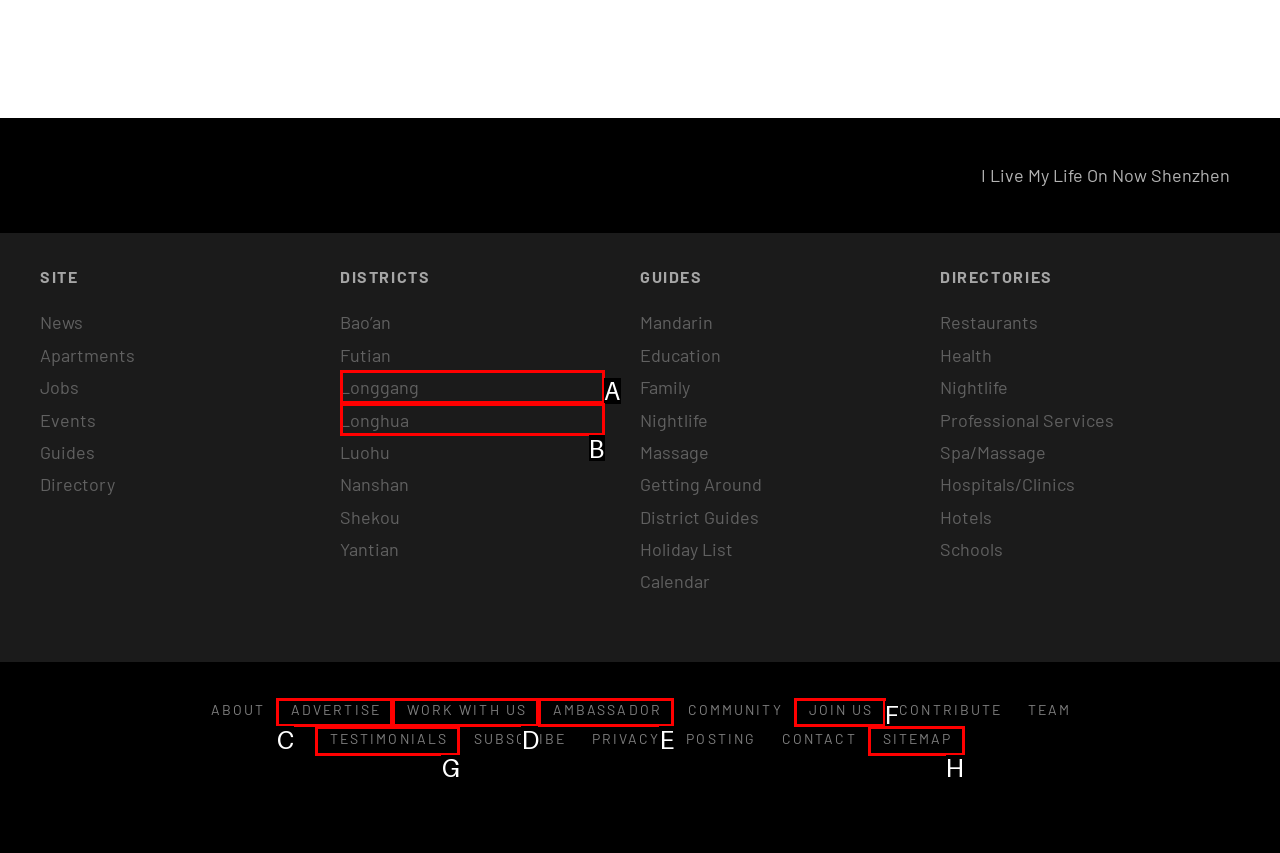Determine which option fits the element description: Work With Us
Answer with the option’s letter directly.

D